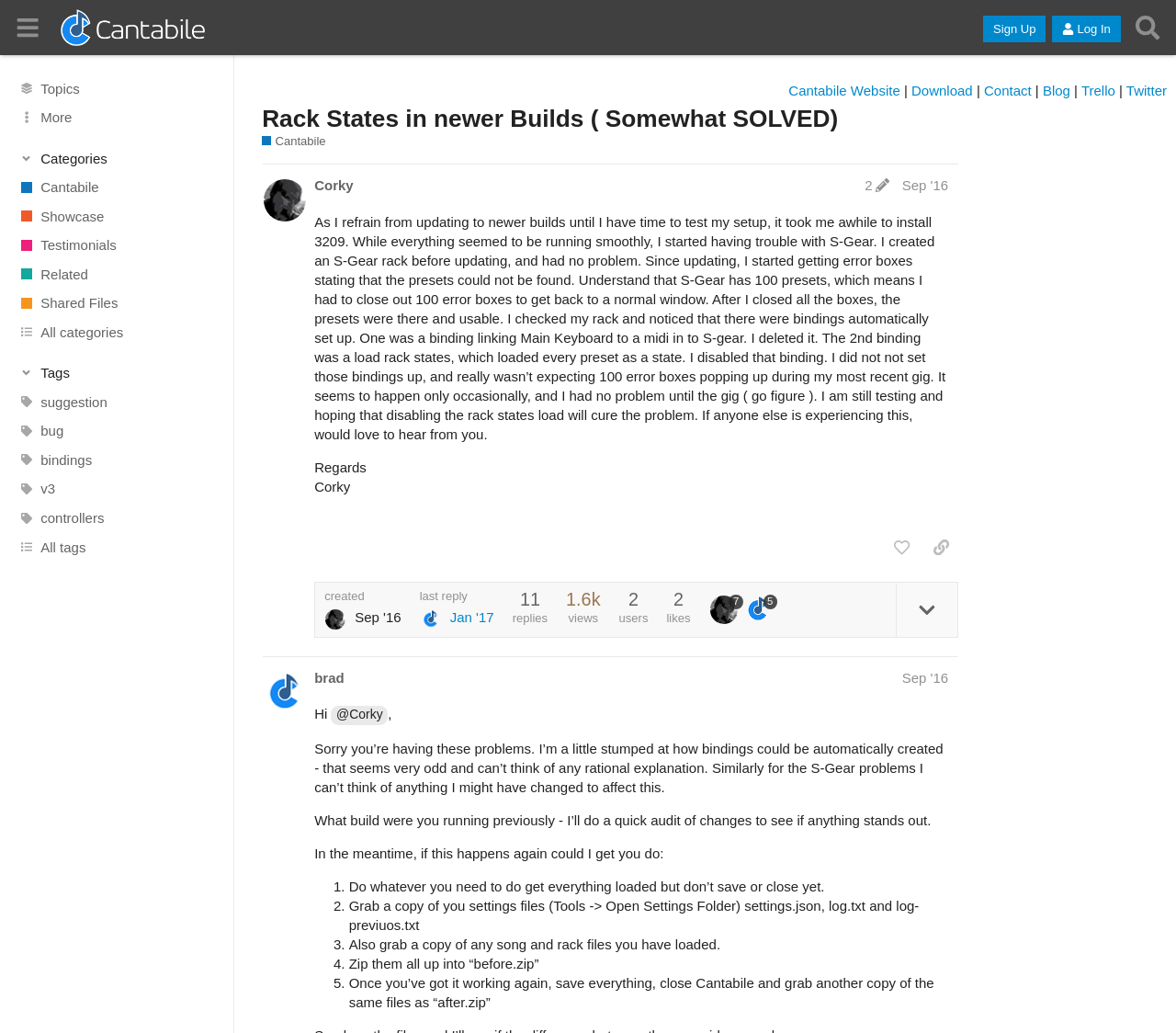Find the bounding box coordinates of the area to click in order to follow the instruction: "Go to the 'Cantabile Community' page".

[0.051, 0.009, 0.174, 0.044]